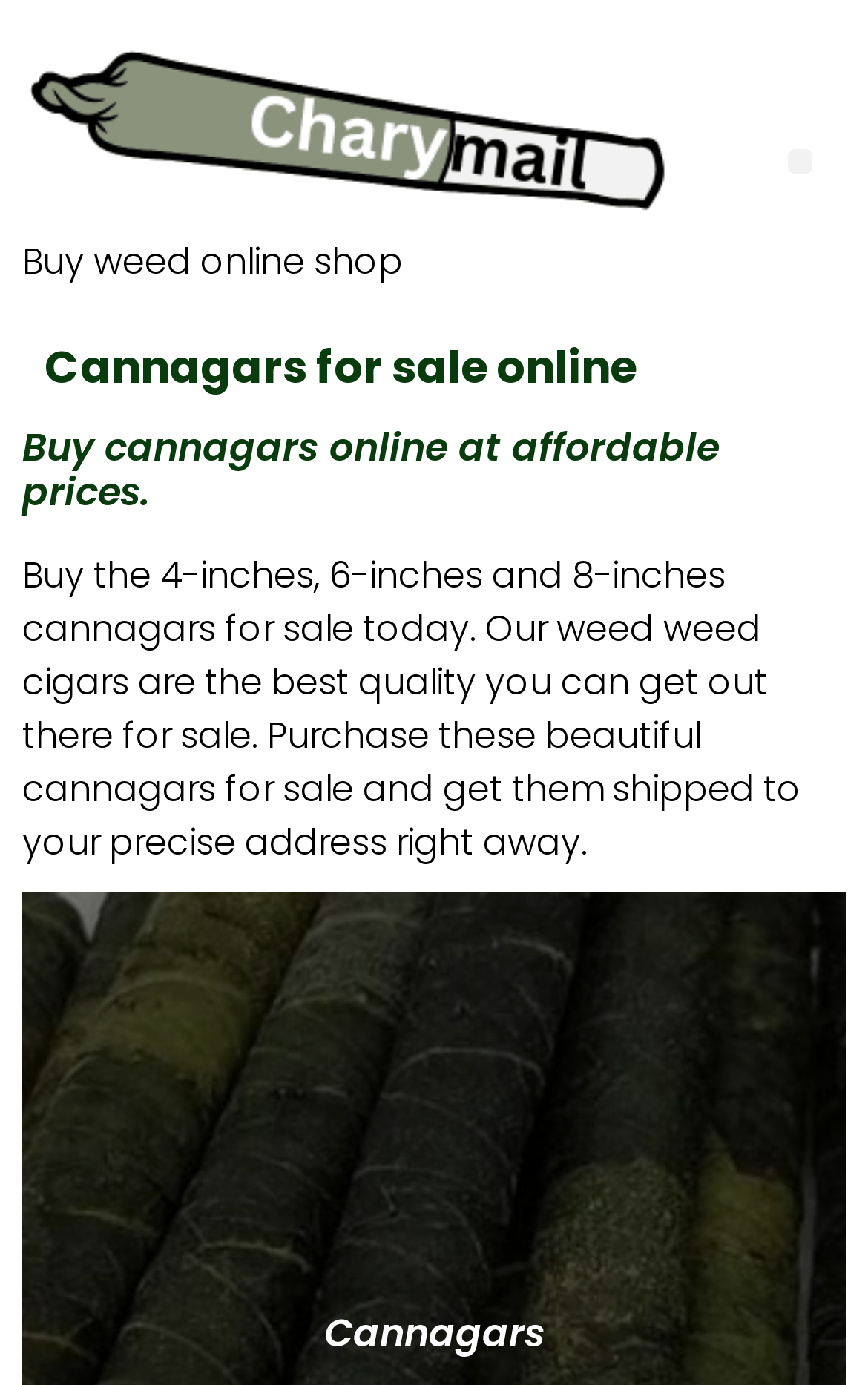Using the element description: "Menu", determine the bounding box coordinates for the specified UI element. The coordinates should be four float numbers between 0 and 1, [left, top, right, bottom].

[0.908, 0.108, 0.936, 0.126]